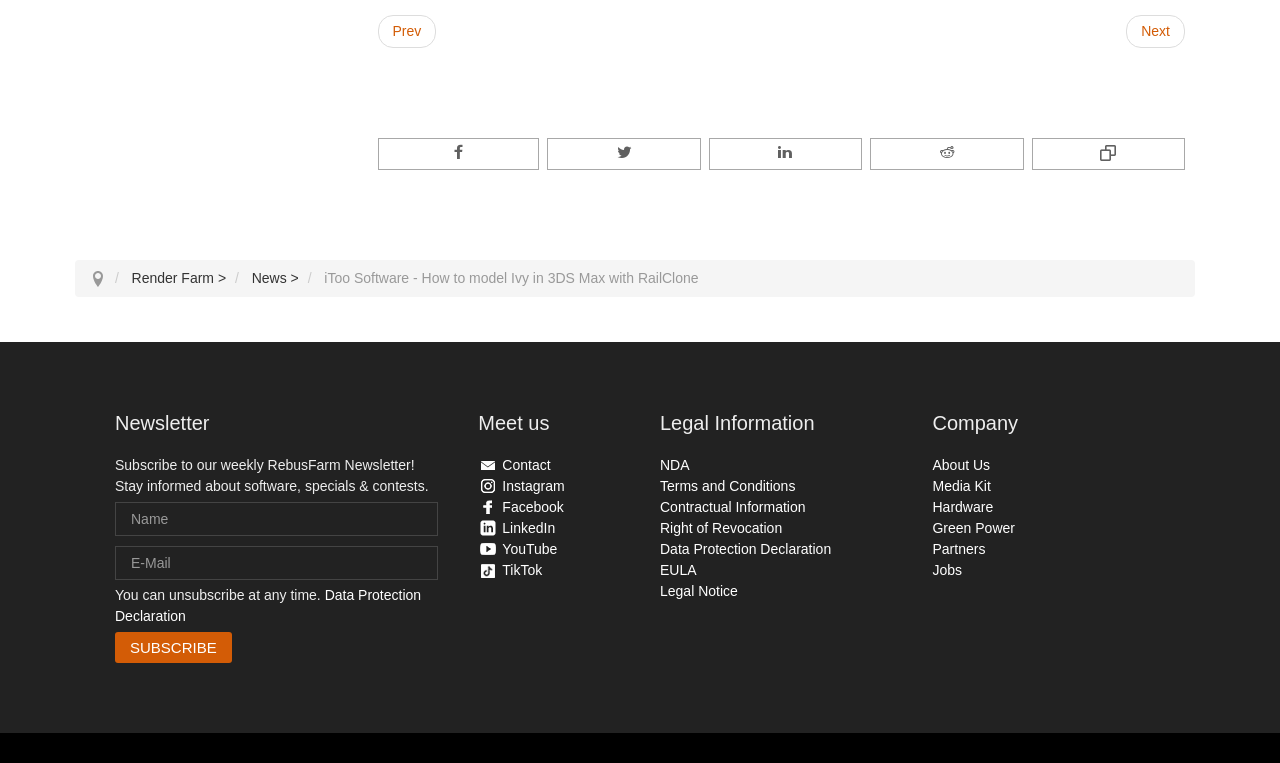Please identify the bounding box coordinates of the element that needs to be clicked to perform the following instruction: "Subscribe to the newsletter".

[0.09, 0.828, 0.181, 0.869]